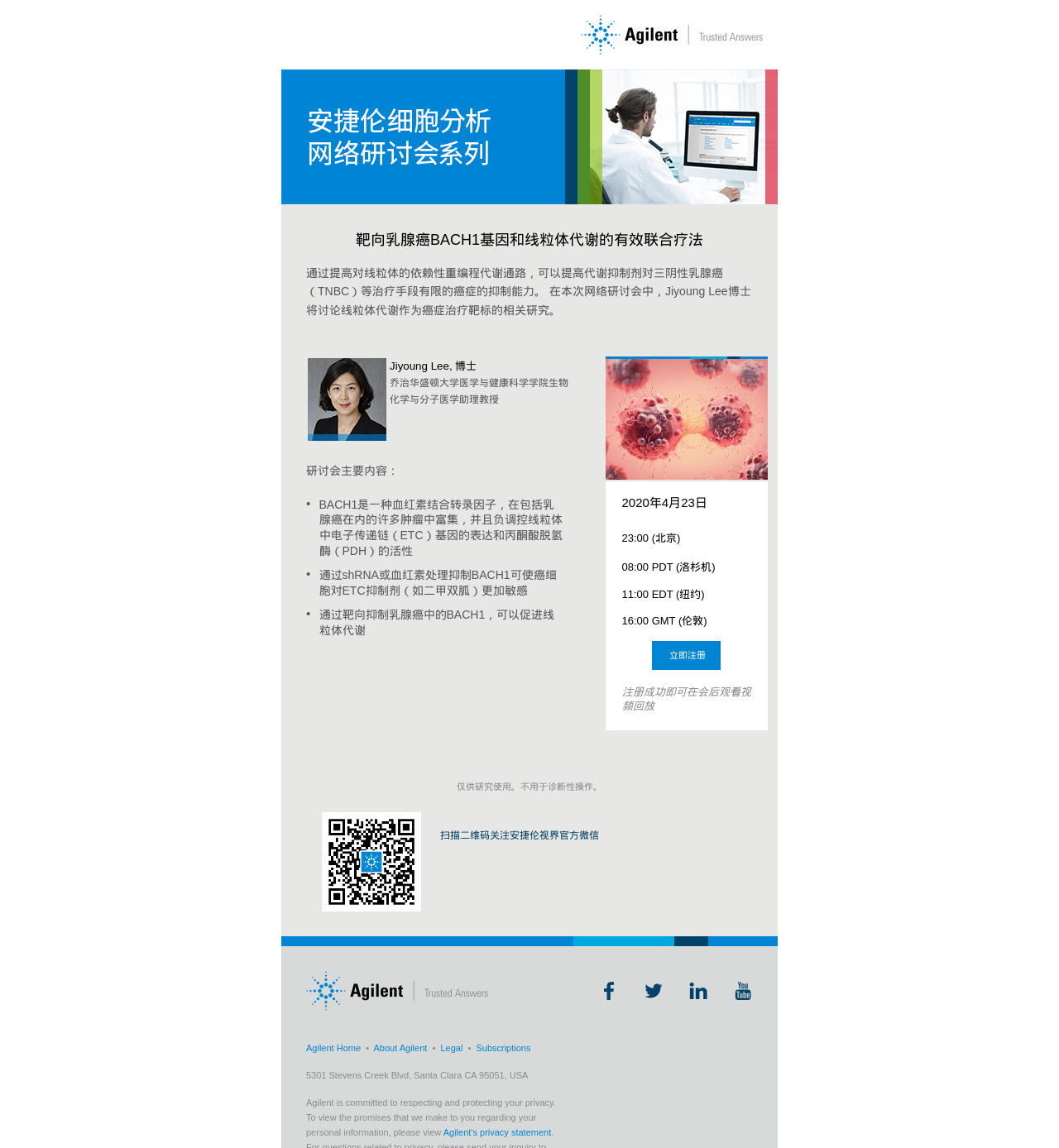Please locate the bounding box coordinates for the element that should be clicked to achieve the following instruction: "Read the research description". Ensure the coordinates are given as four float numbers between 0 and 1, i.e., [left, top, right, bottom].

[0.266, 0.178, 0.734, 0.296]